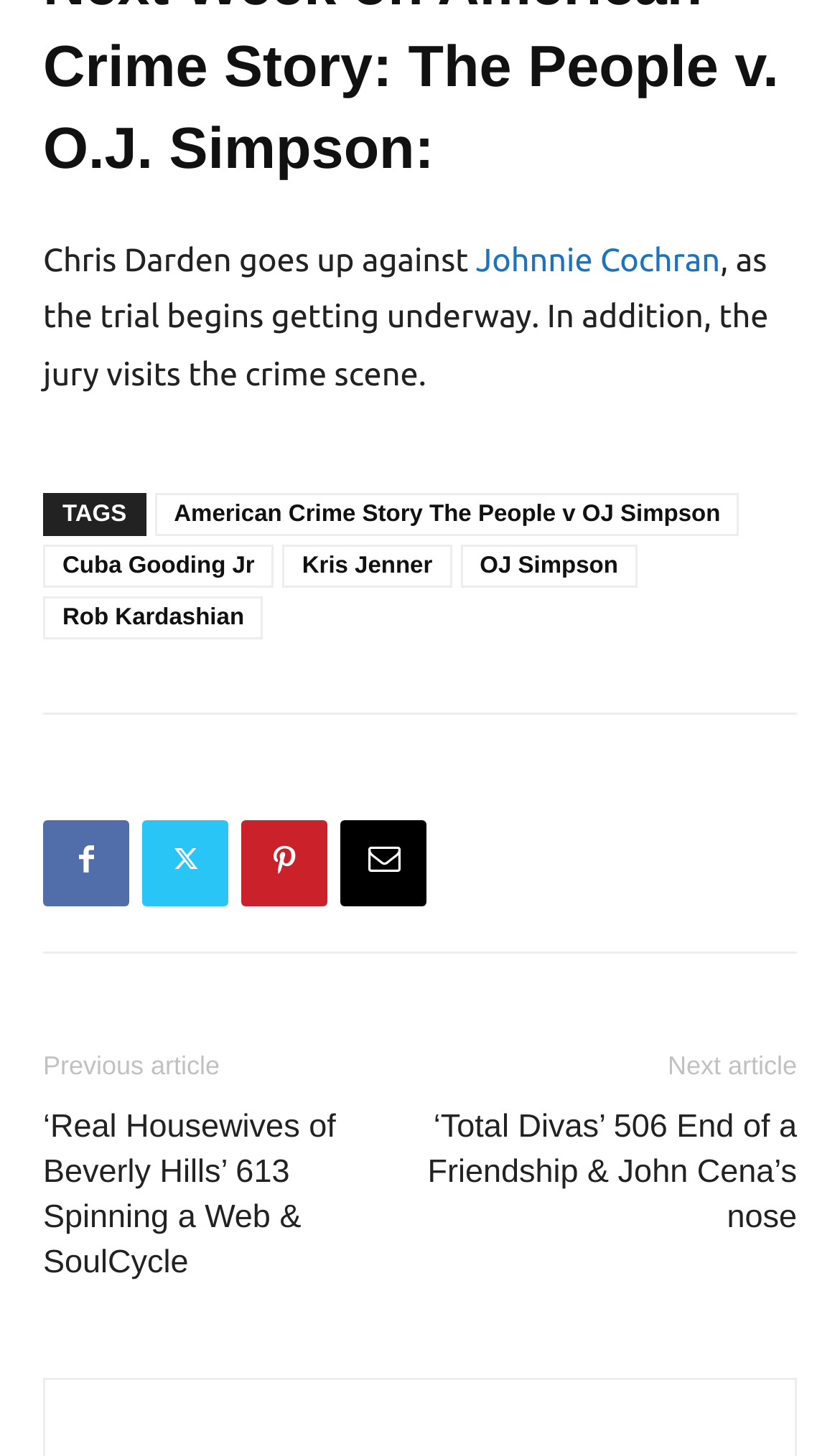Kindly determine the bounding box coordinates for the area that needs to be clicked to execute this instruction: "Read the previous article".

[0.051, 0.721, 0.262, 0.742]